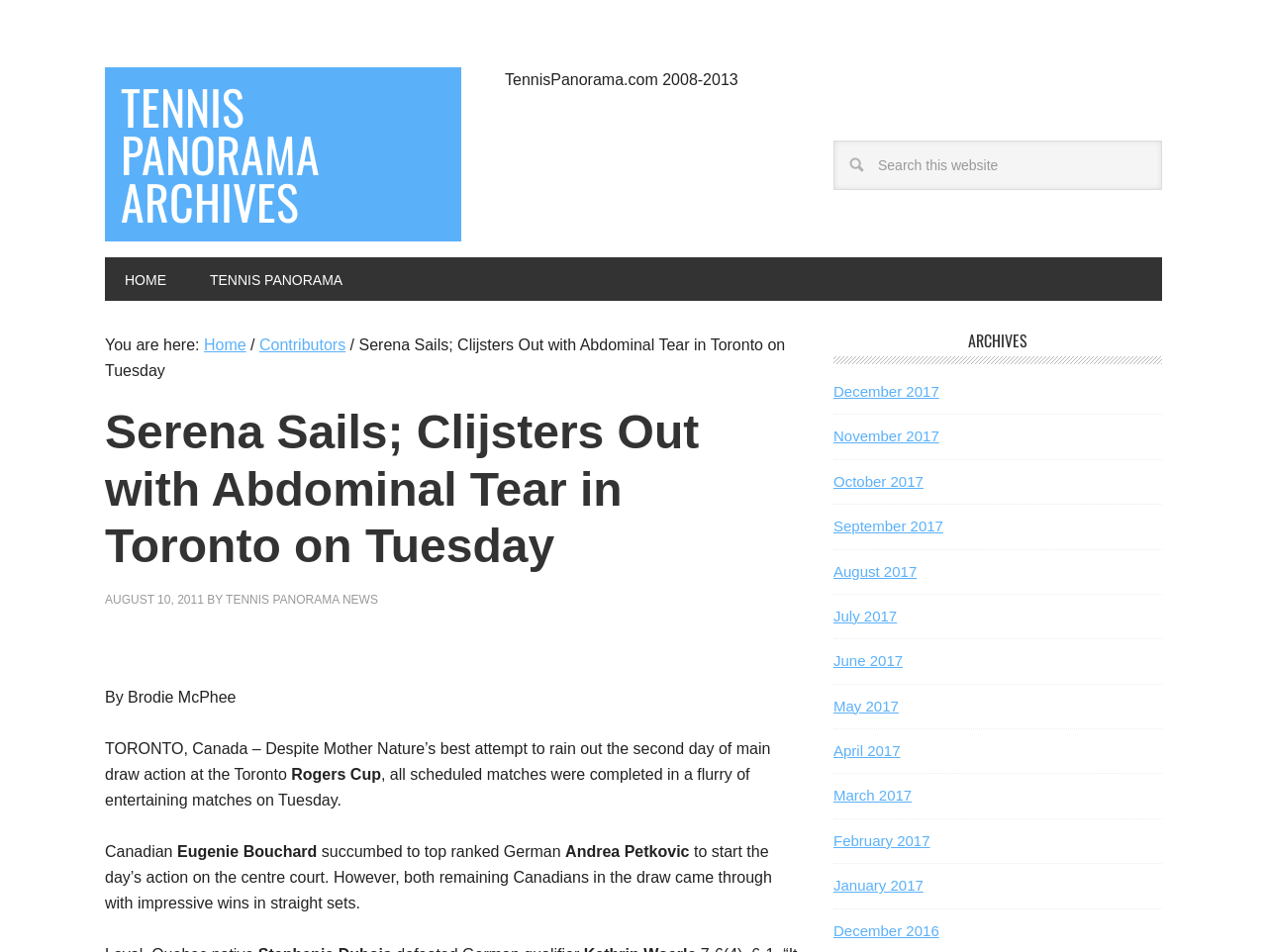Refer to the image and answer the question with as much detail as possible: What is the name of the German tennis player mentioned?

The answer can be found in the text content of the webpage, specifically in the sentence '...top ranked German Andrea Petkovic...' where the name of the German tennis player is mentioned.